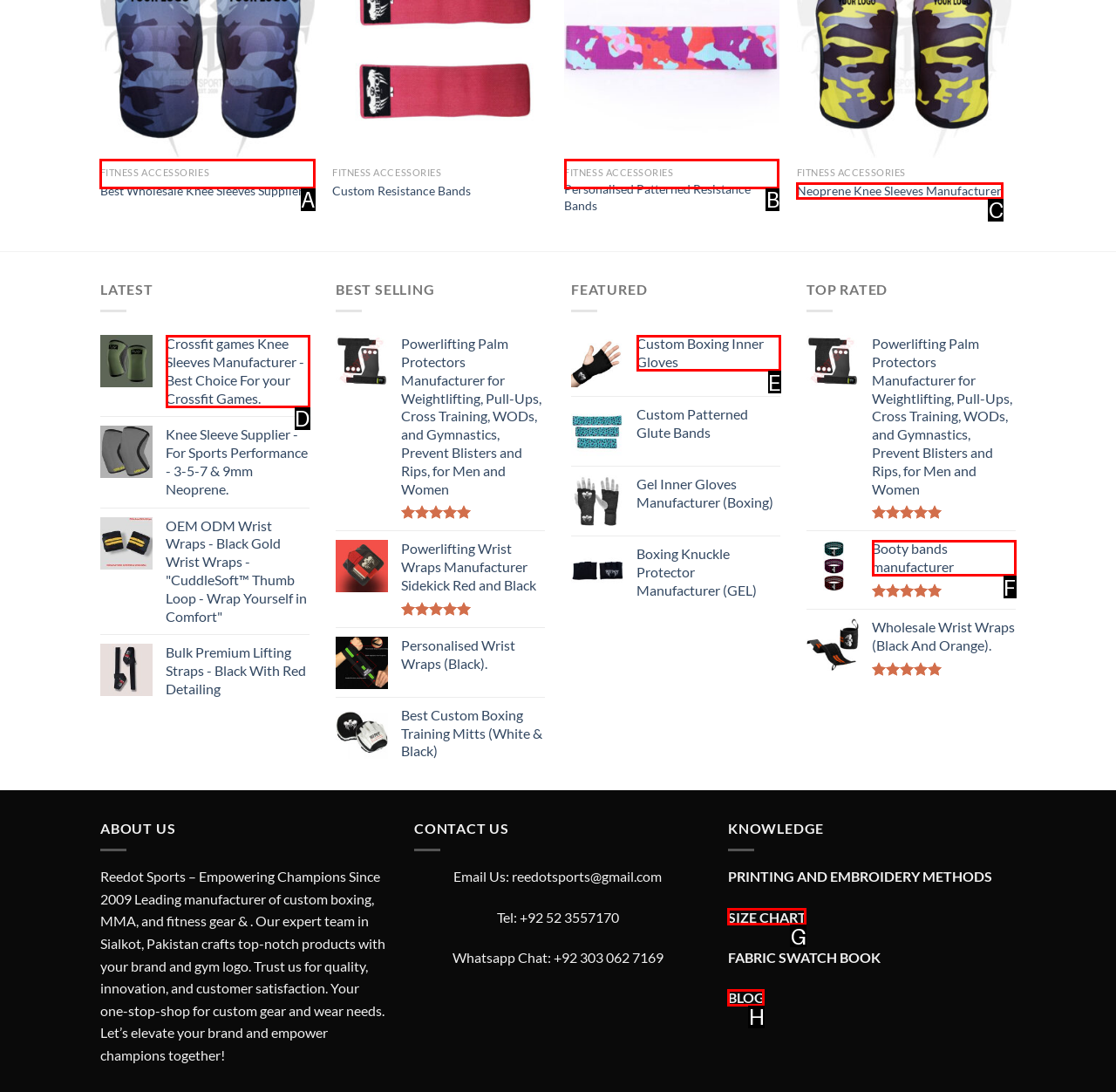Decide which letter you need to select to fulfill the task: Check 'BLOG'
Answer with the letter that matches the correct option directly.

H